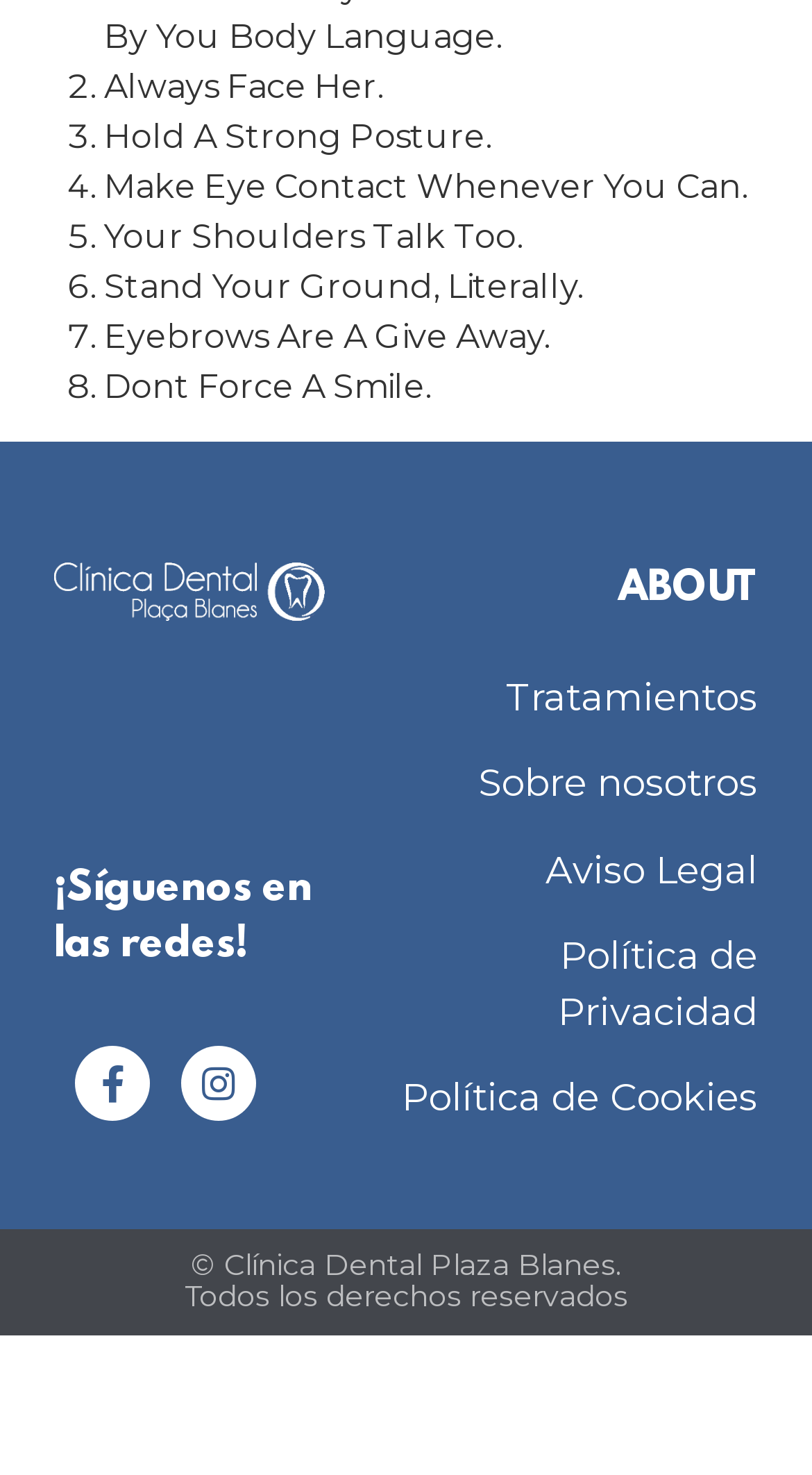What social media platforms are linked from the page?
Please give a well-detailed answer to the question.

The page provides links to the clinic's social media profiles on Facebook and Instagram, indicated by the icons 'Facebook-f' and 'Instagram' respectively.